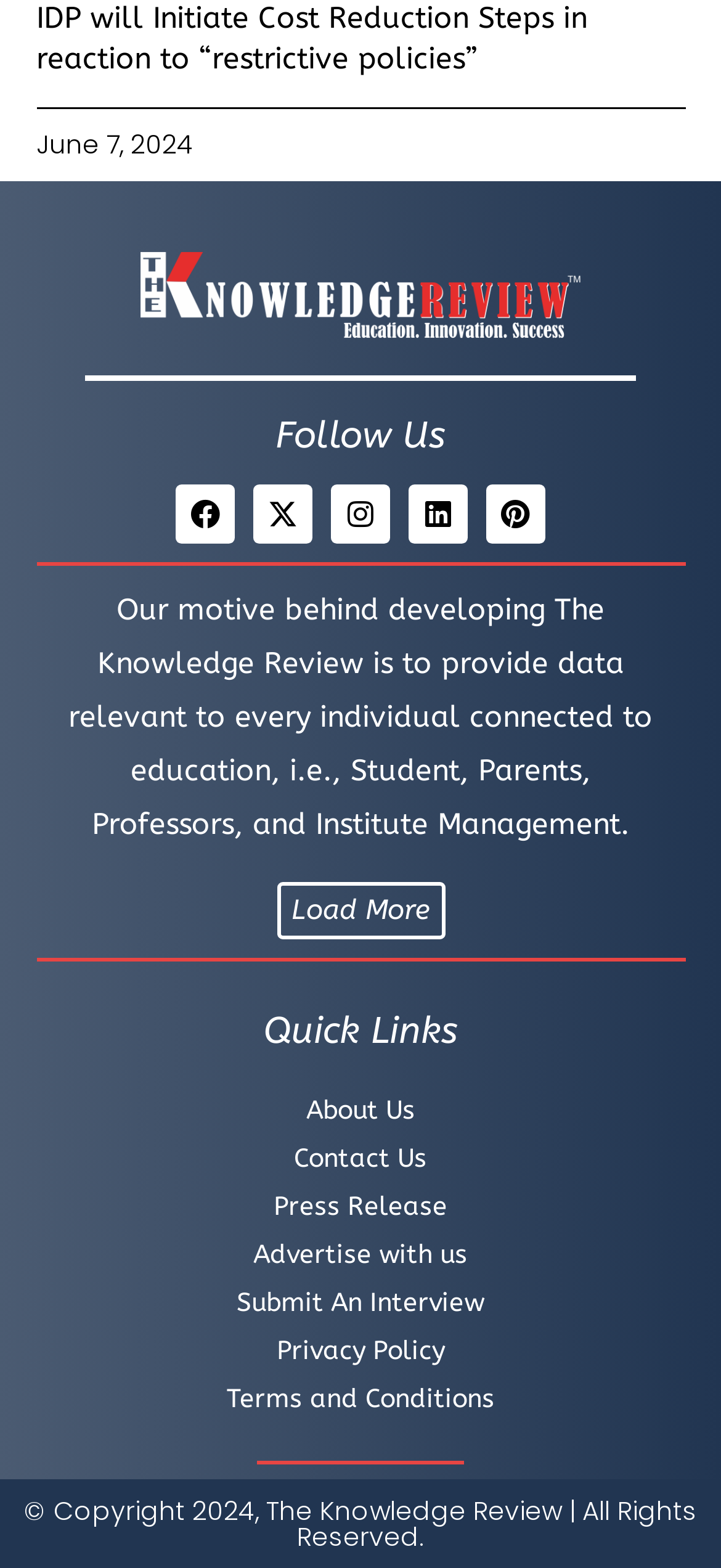What is the purpose of The Knowledge Review?
From the details in the image, answer the question comprehensively.

The purpose of The Knowledge Review is to provide data relevant to every individual connected to education, including students, parents, professors, and institute management, as stated in the StaticText element with ID 185.